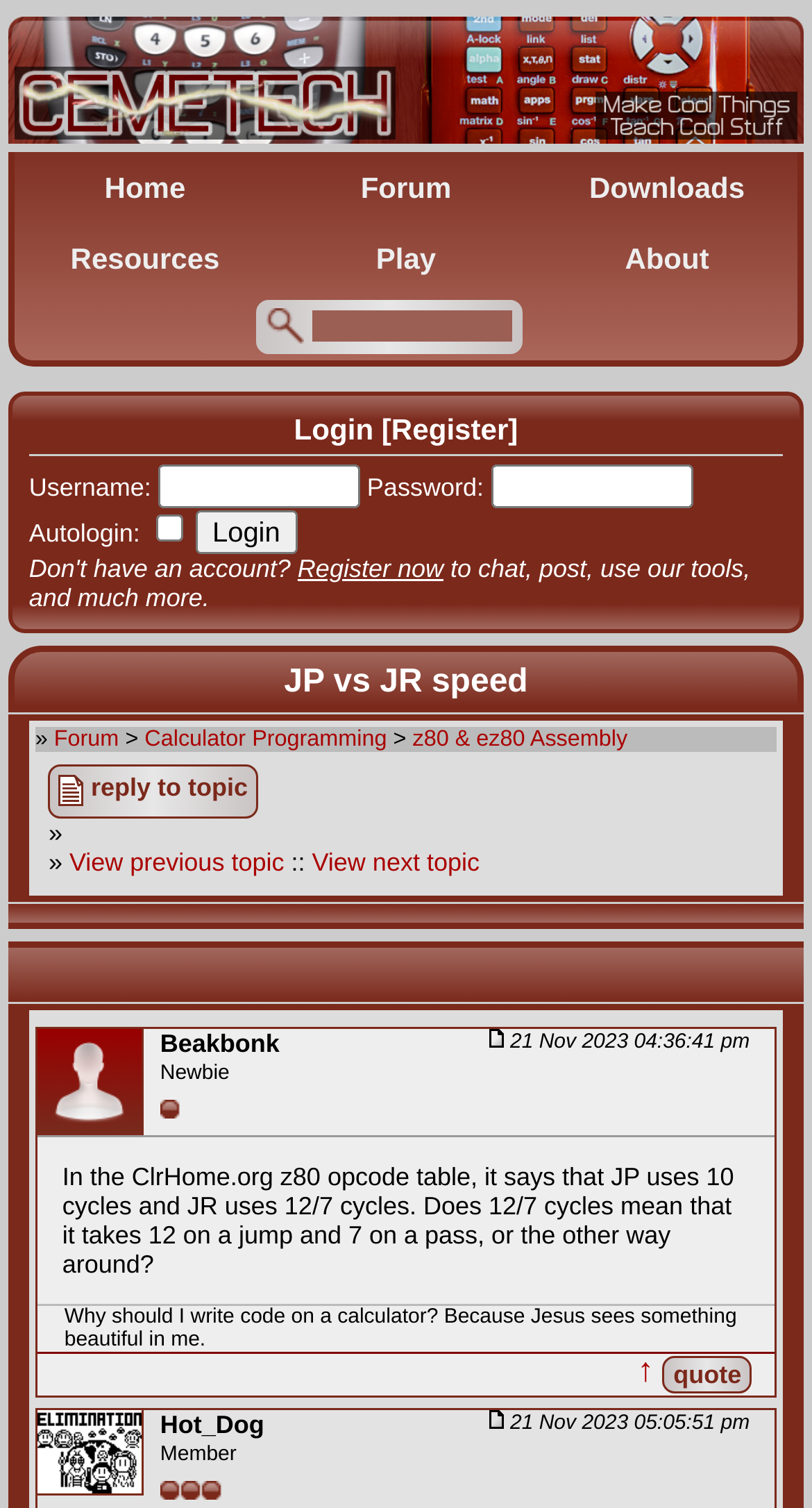Please identify the bounding box coordinates of the element's region that should be clicked to execute the following instruction: "Click the 'Register' link". The bounding box coordinates must be four float numbers between 0 and 1, i.e., [left, top, right, bottom].

[0.482, 0.273, 0.626, 0.296]